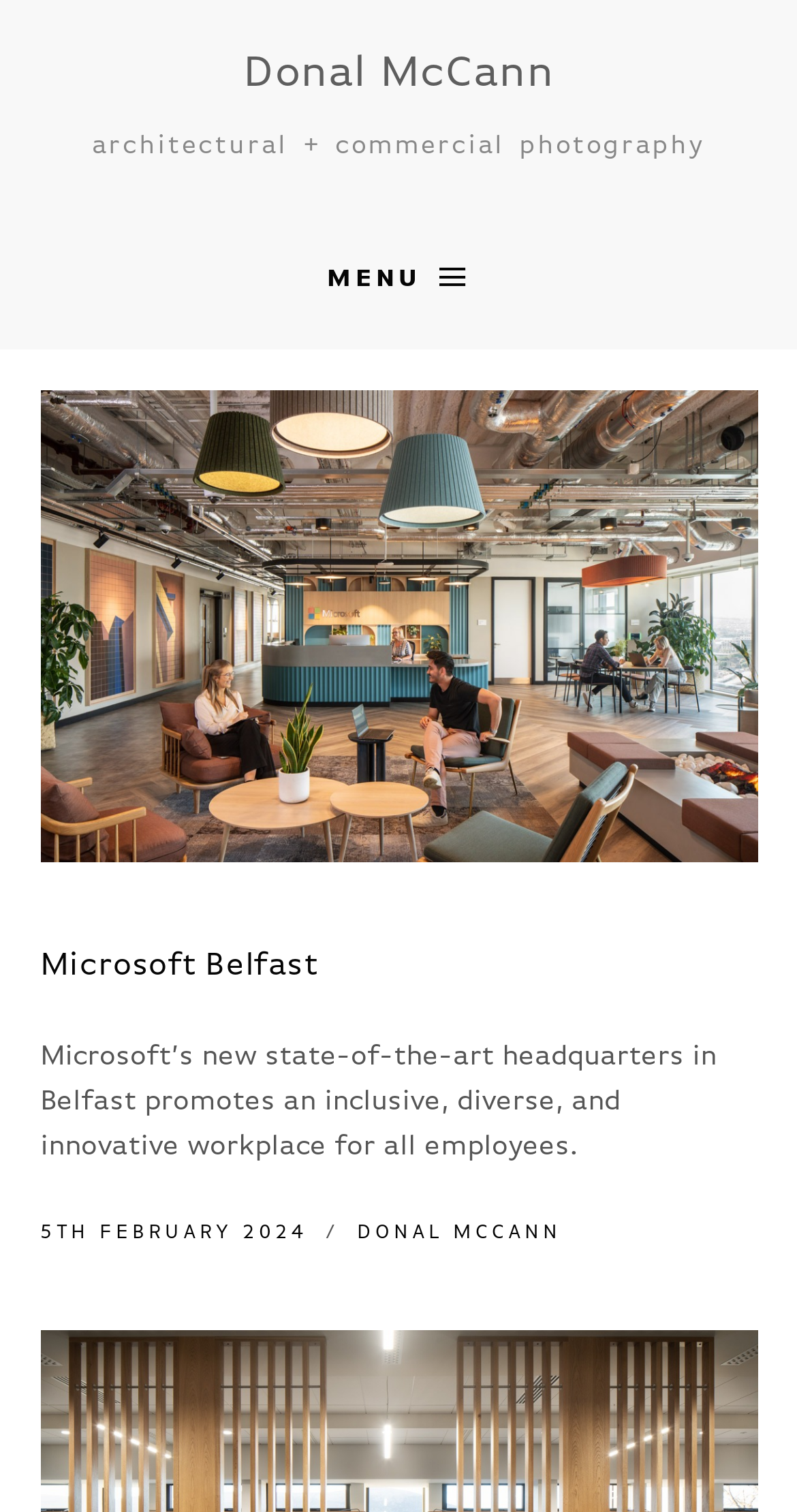With reference to the screenshot, provide a detailed response to the question below:
What type of photography is featured on this website?

Based on the static text 'architectural + commercial photography' on the webpage, it can be inferred that the website features architectural and commercial photography.